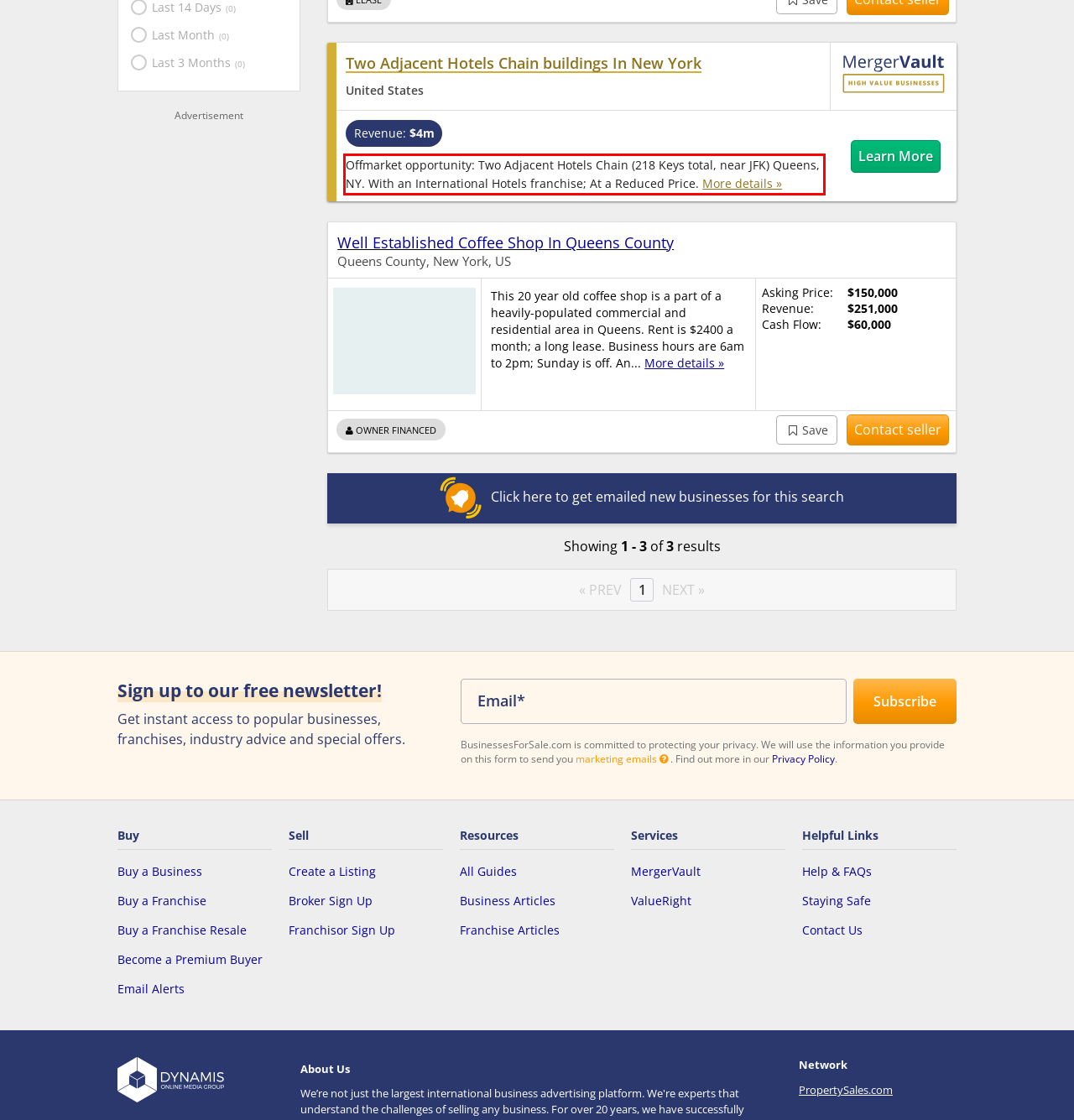The screenshot provided shows a webpage with a red bounding box. Apply OCR to the text within this red bounding box and provide the extracted content.

Offmarket opportunity: Two Adjacent Hotels Chain (218 Keys total, near JFK) Queens, NY. With an International Hotels franchise; At a Reduced Price. More details »